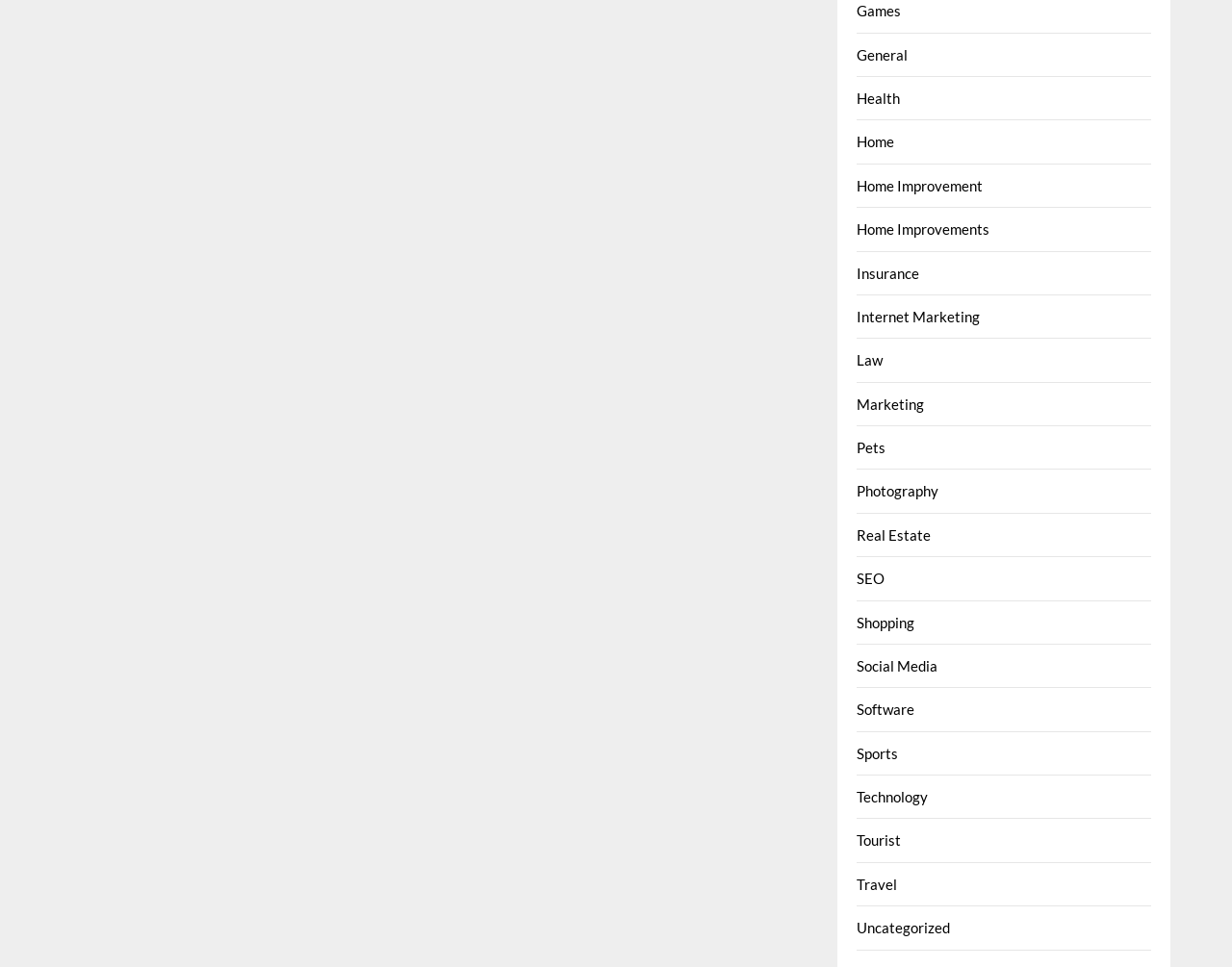Find the bounding box coordinates of the element I should click to carry out the following instruction: "Go to Travel".

[0.696, 0.905, 0.728, 0.923]